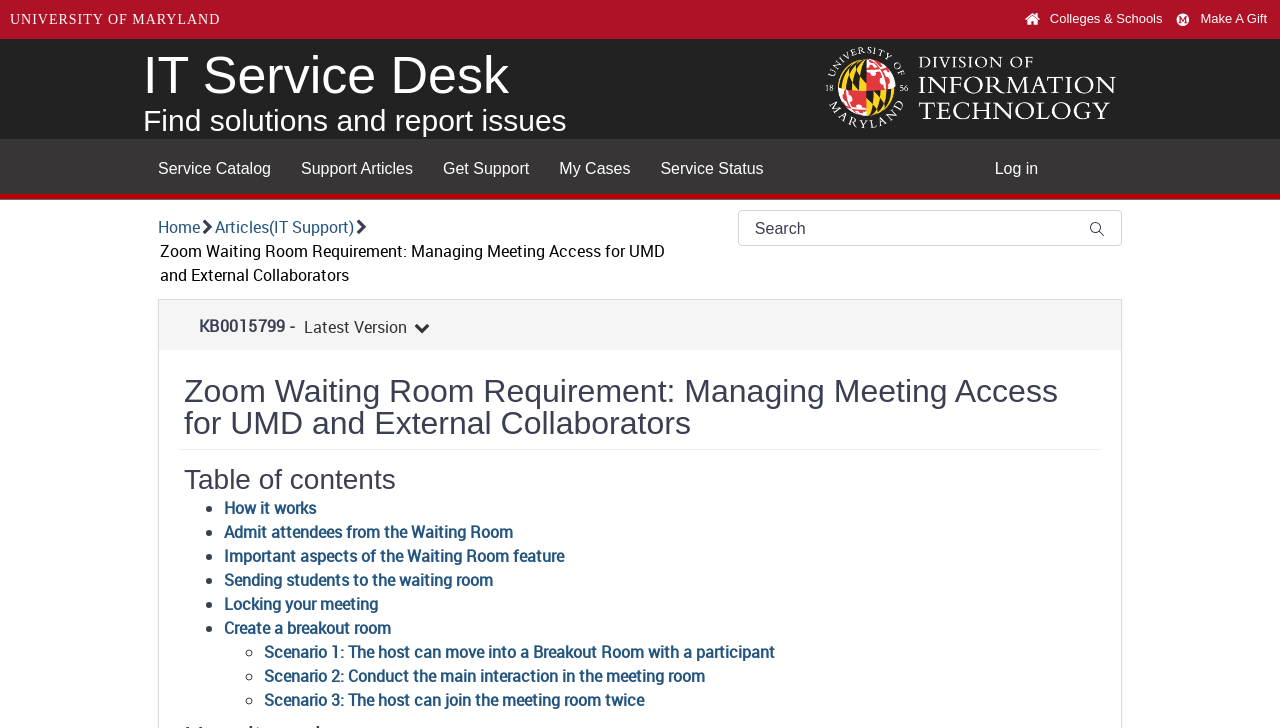Please identify the bounding box coordinates of where to click in order to follow the instruction: "Click the 'Log in' link".

[0.765, 0.191, 0.823, 0.26]